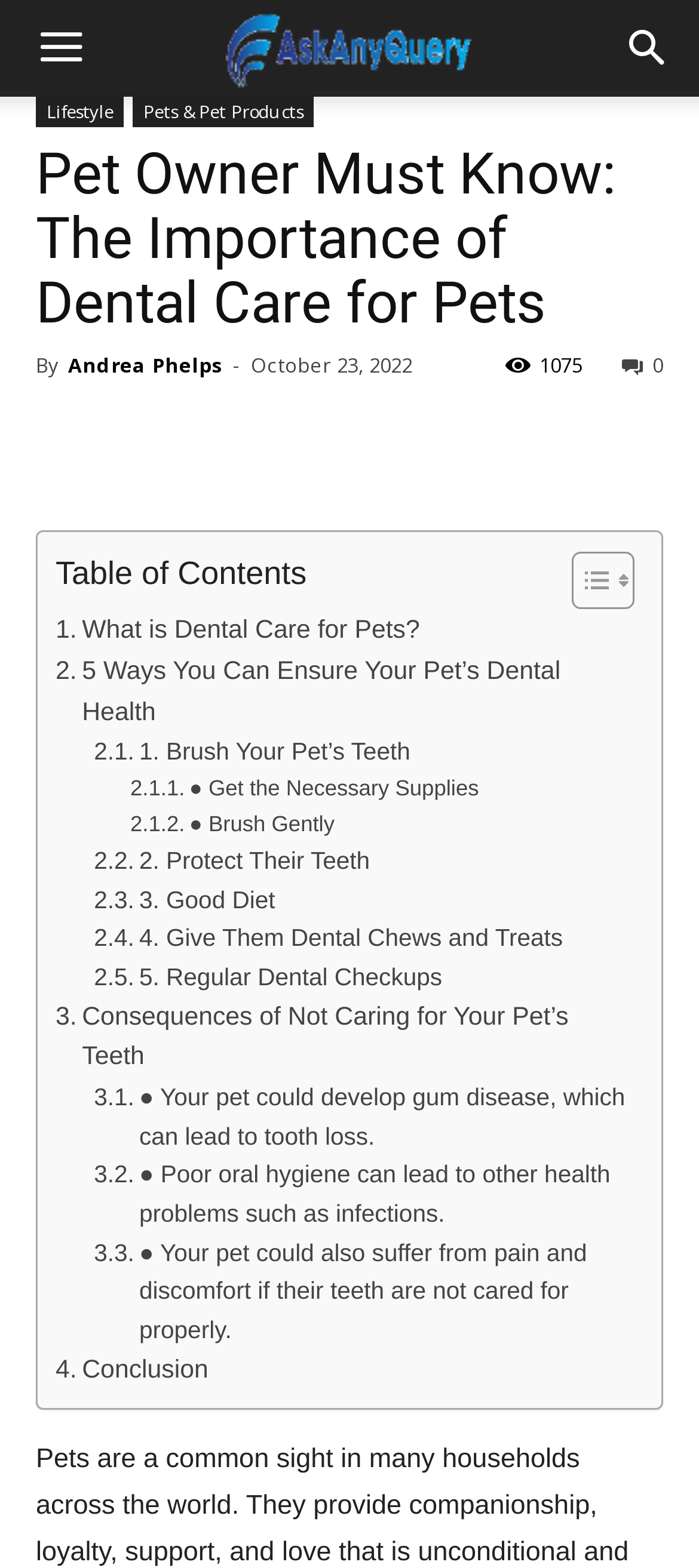What is the purpose of the button with the '' icon?
Answer with a single word or short phrase according to what you see in the image.

Toggle Table of Content